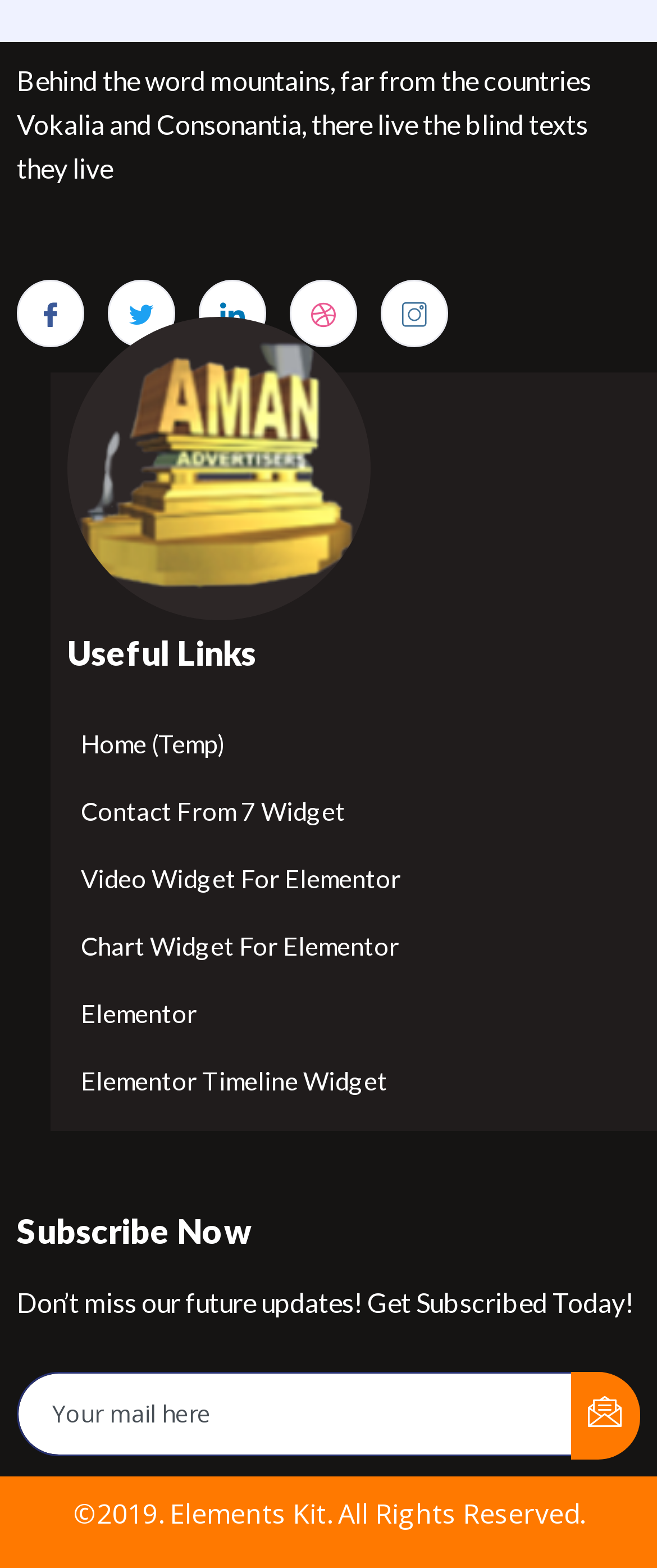What type of widgets are mentioned?
Using the visual information, respond with a single word or phrase.

Elementor